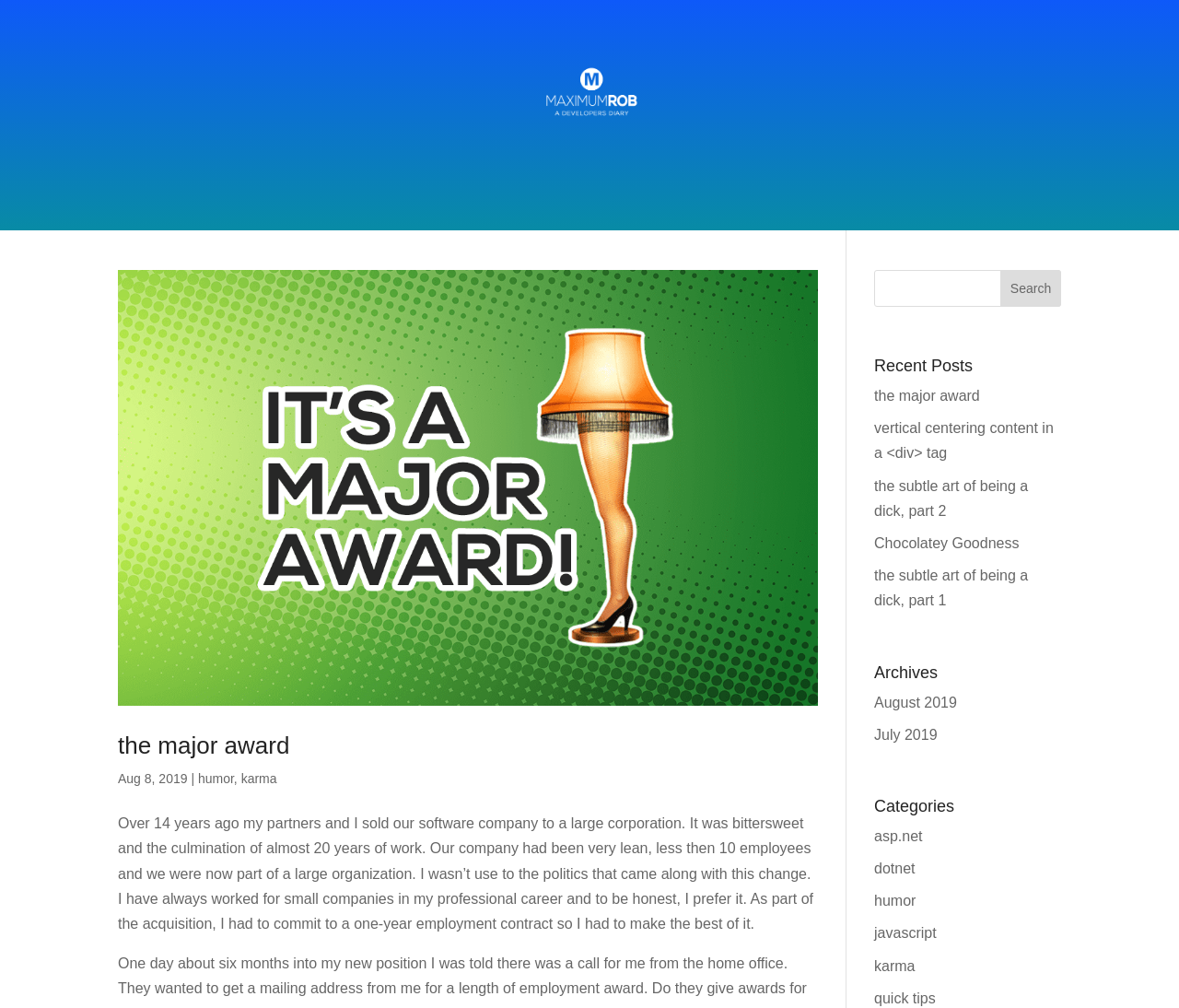What is the date of the post 'Over 14 years ago...'?
Kindly offer a detailed explanation using the data available in the image.

The date of the post can be determined by looking at the StaticText element with the text 'Aug 8, 2019' near the post text, which suggests that the post was published on that date.